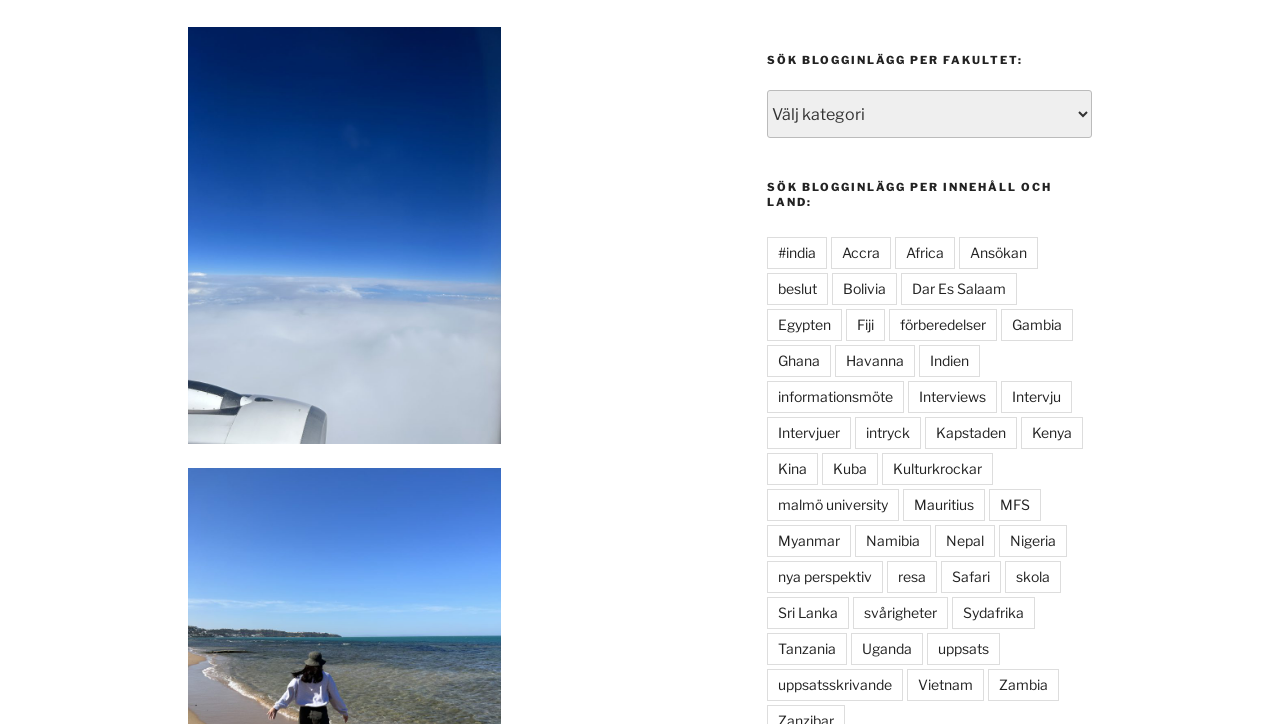Determine the bounding box coordinates (top-left x, top-left y, bottom-right x, bottom-right y) of the UI element described in the following text: Open An Account

None